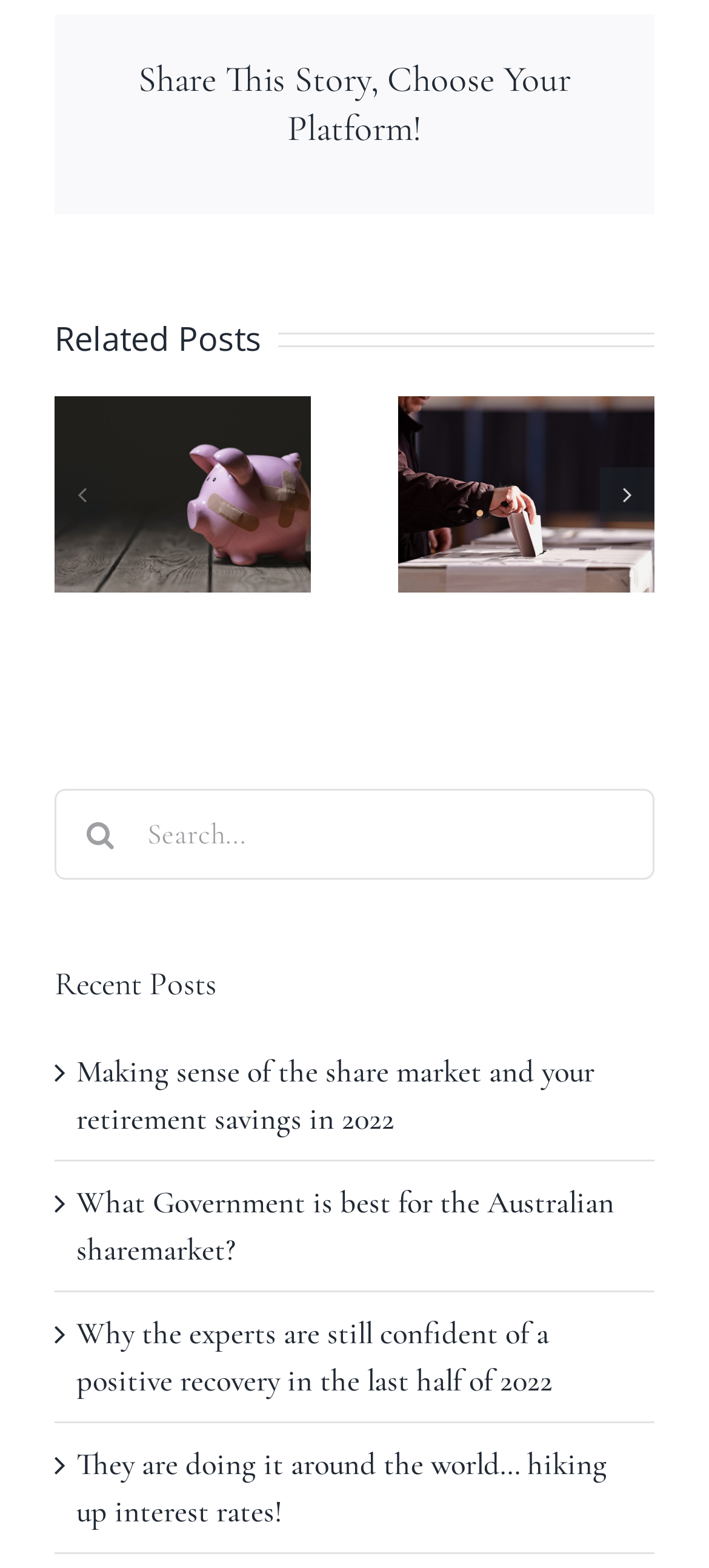Find and specify the bounding box coordinates that correspond to the clickable region for the instruction: "Visit the artist page".

None